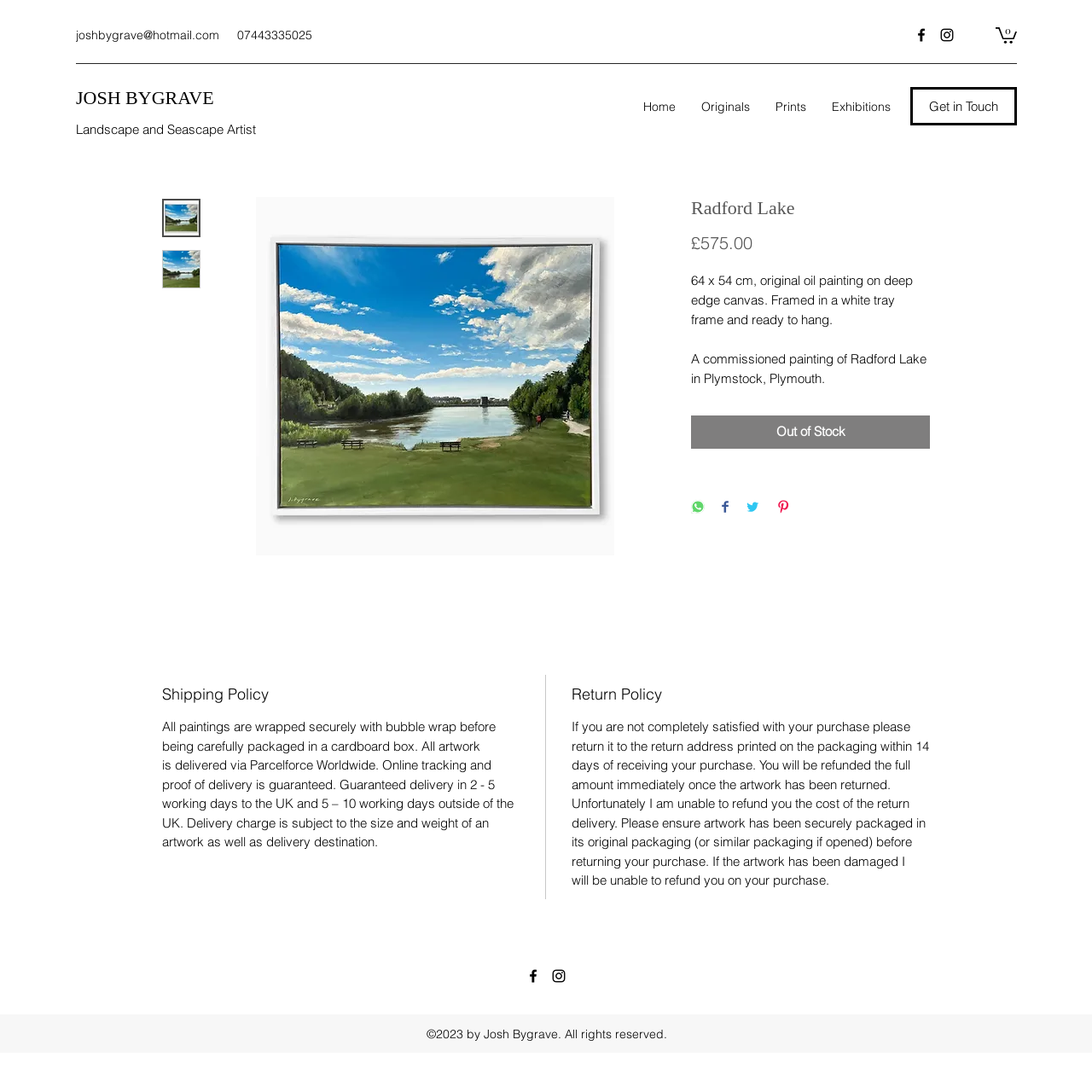Find and indicate the bounding box coordinates of the region you should select to follow the given instruction: "Follow the link 'Southern Water'".

None